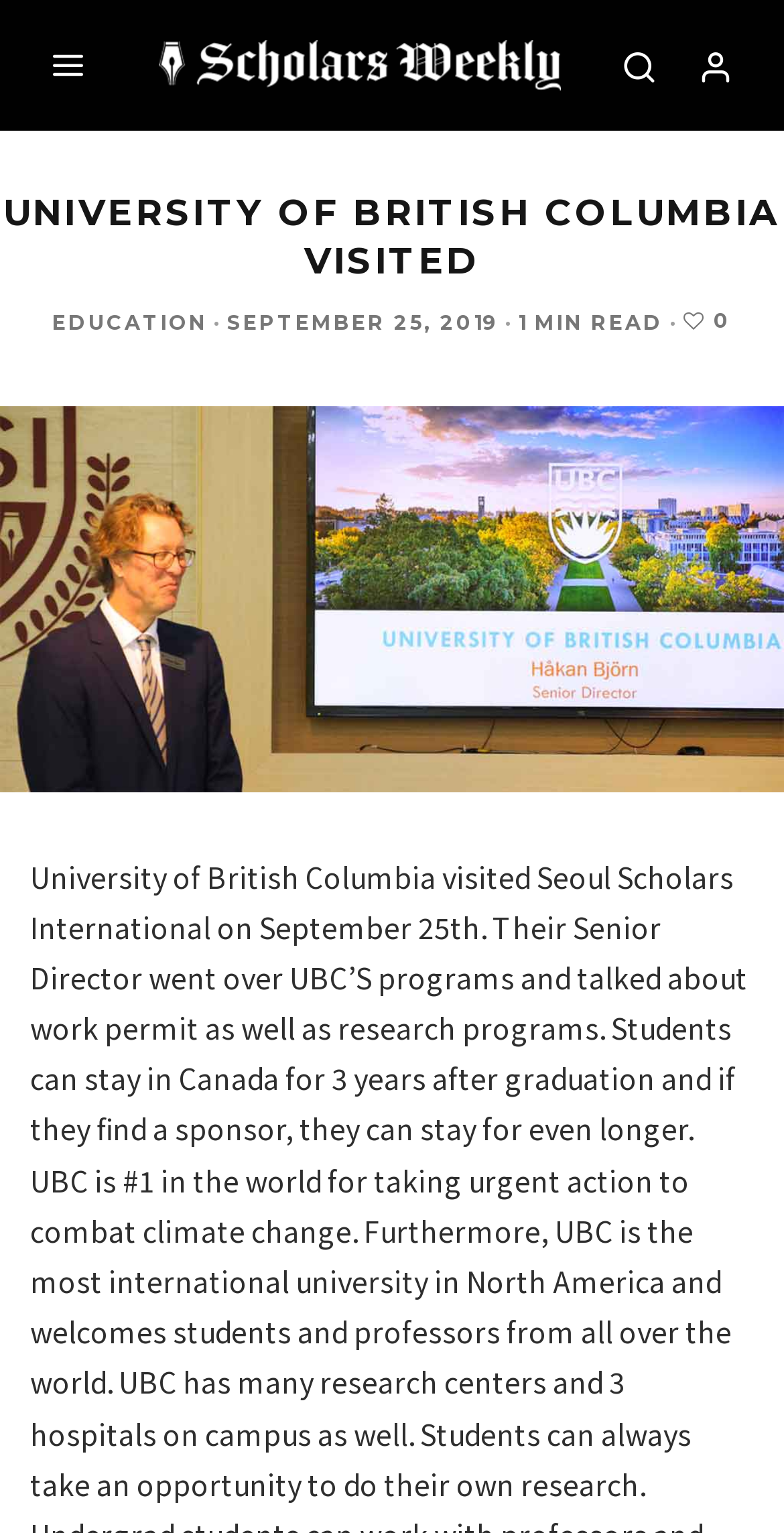Please answer the following question using a single word or phrase: 
How many minutes does it take to read the article?

1